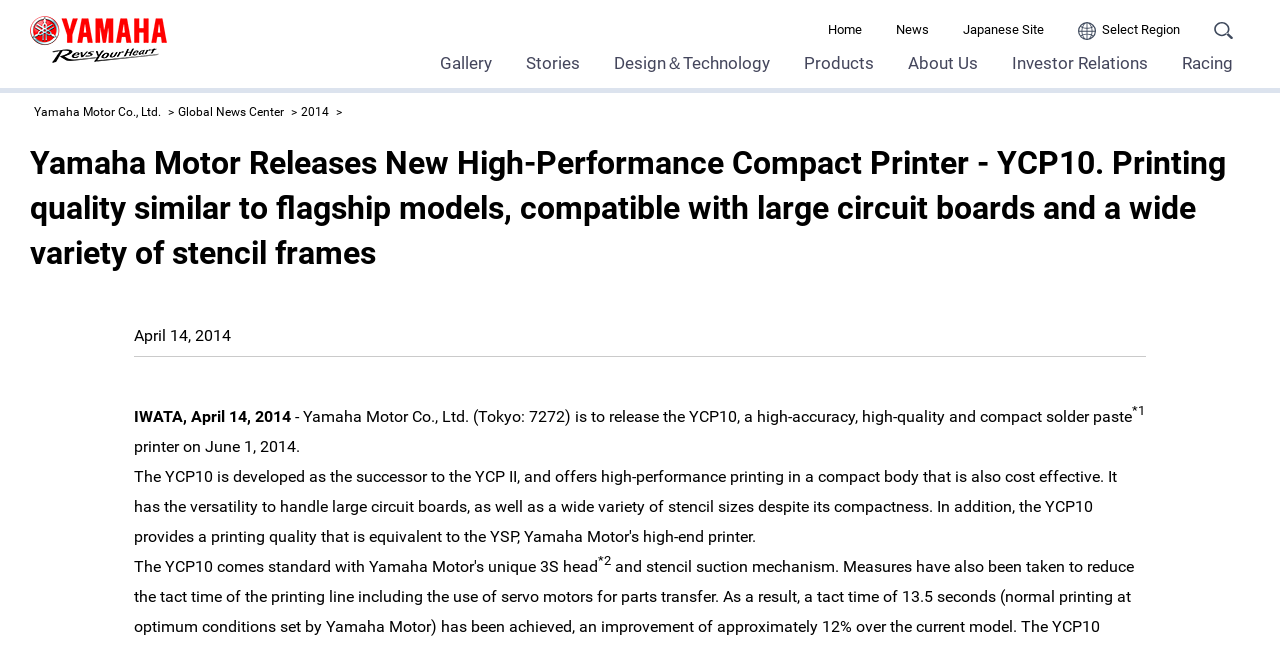Please study the image and answer the question comprehensively:
What are the categories listed in the top navigation menu?

The answer can be found by looking at the StaticText elements in the top navigation menu, which list the categories as Gallery, Stories, Design＆Technology, Products, About Us, Investor Relations, and Racing.